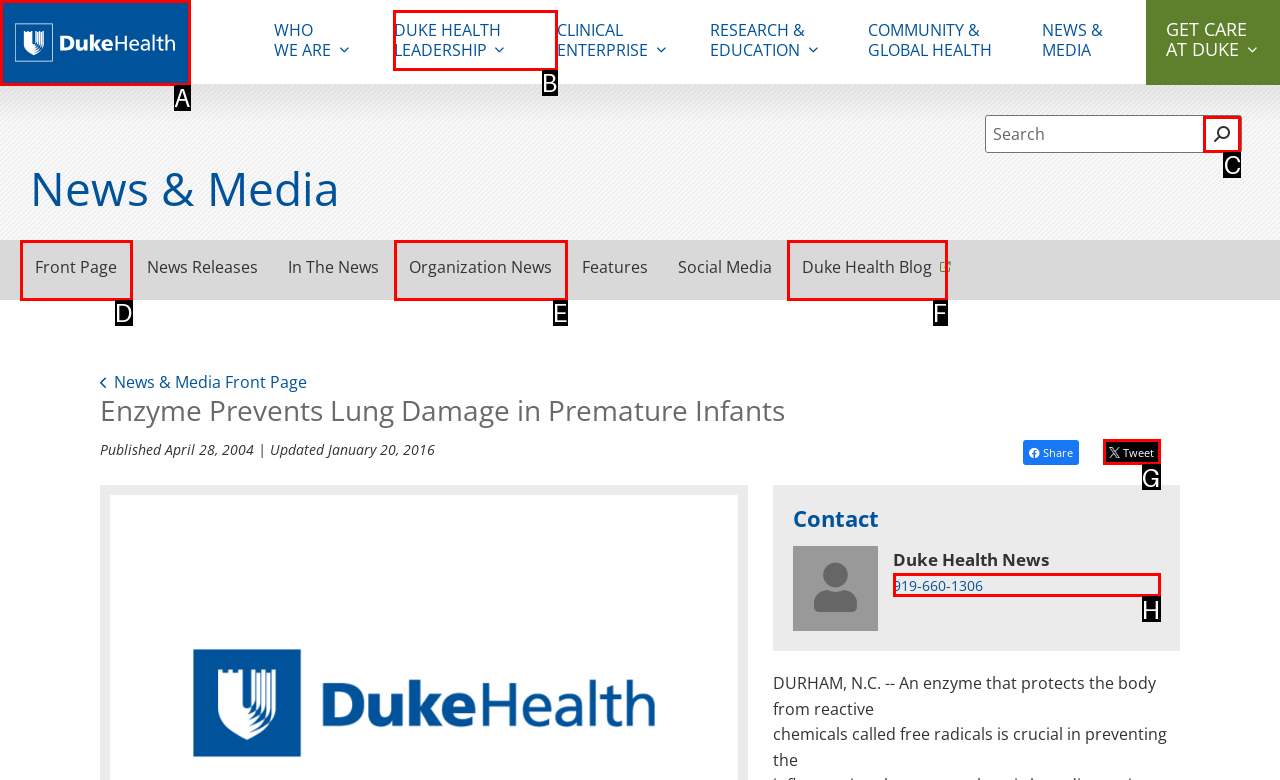Pick the HTML element that corresponds to the description: 919-660-1306
Answer with the letter of the correct option from the given choices directly.

H